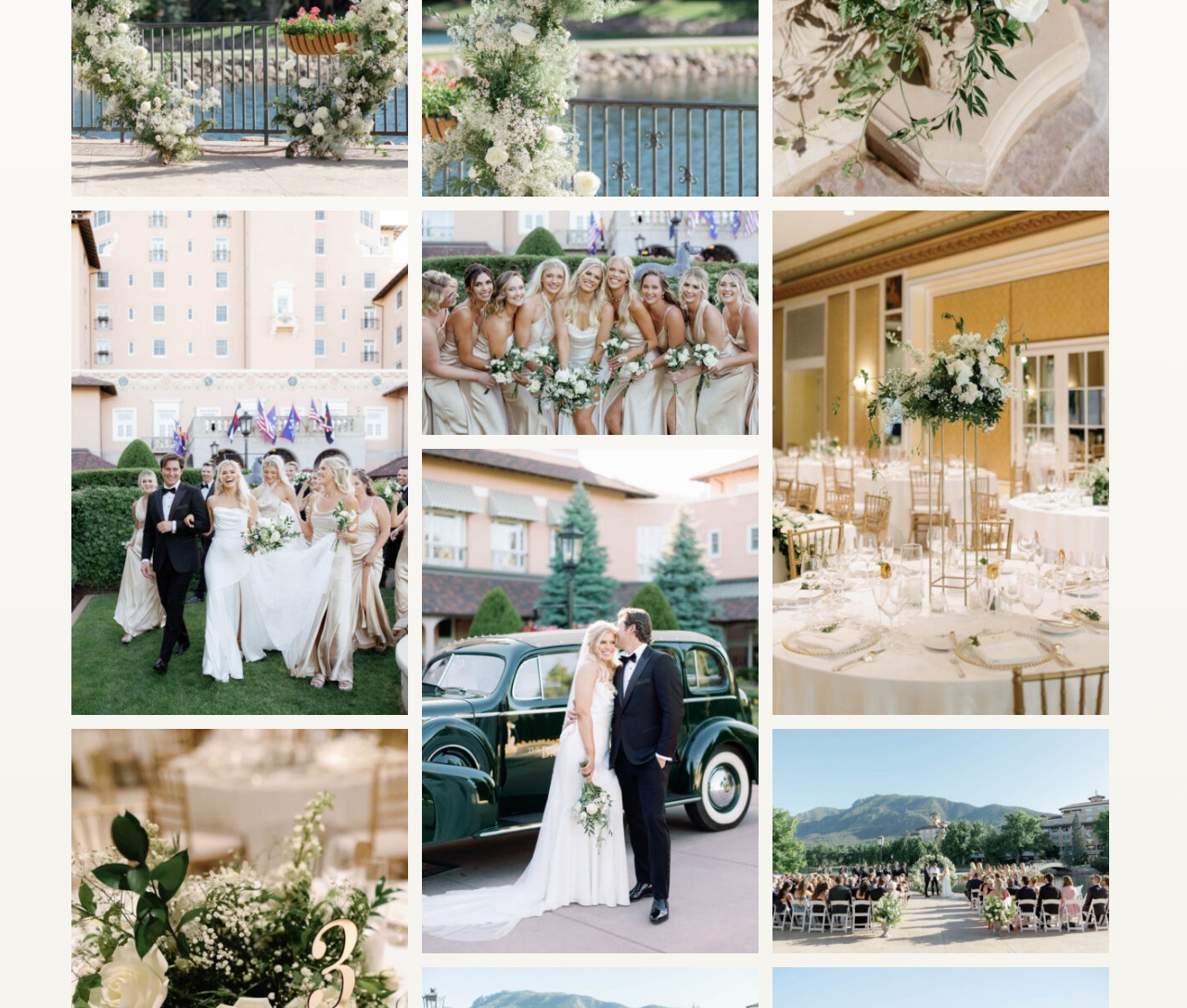Are all images of the same size?
Using the picture, provide a one-word or short phrase answer.

No